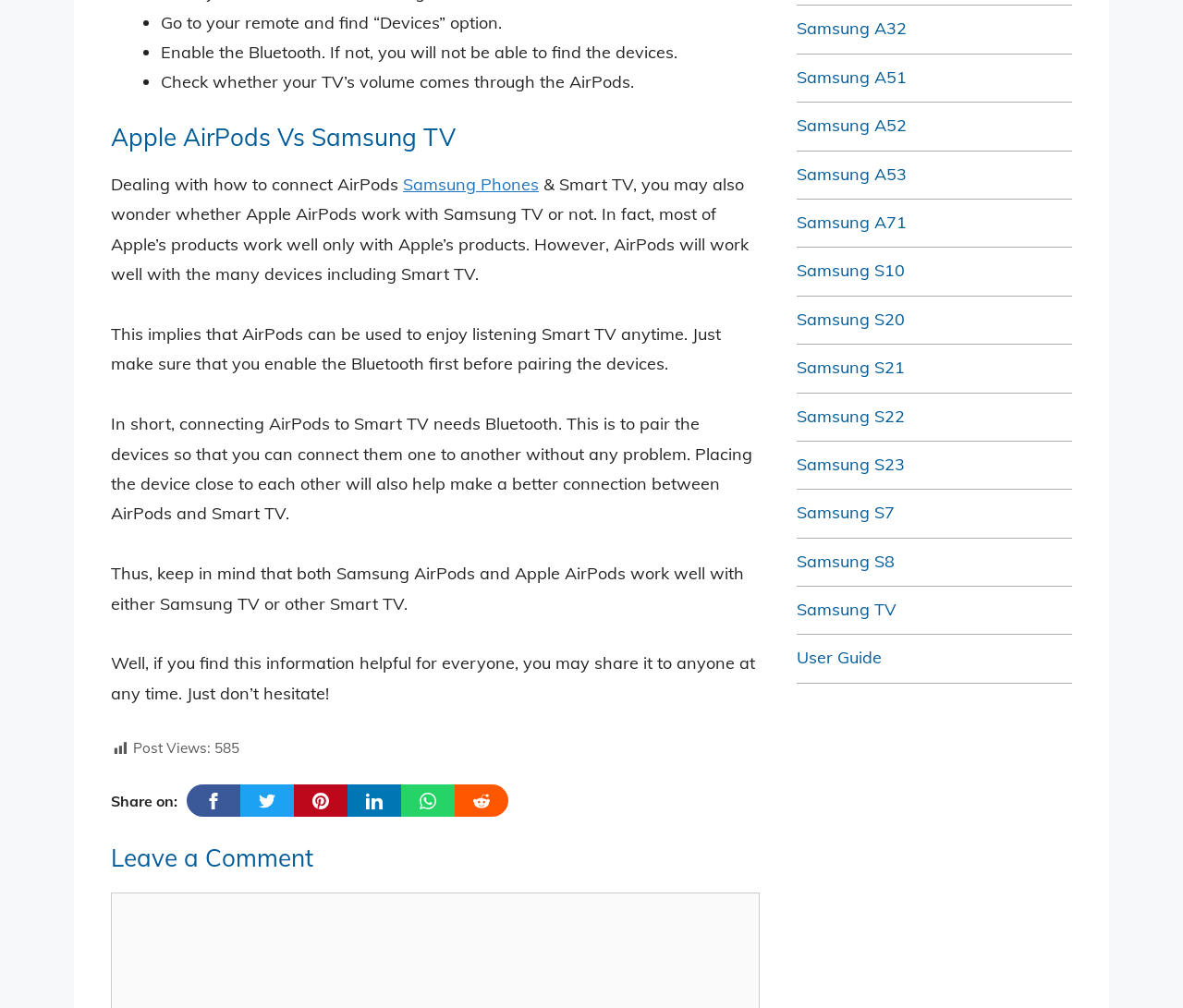Kindly determine the bounding box coordinates of the area that needs to be clicked to fulfill this instruction: "Click on 'Share on:'".

[0.094, 0.786, 0.15, 0.804]